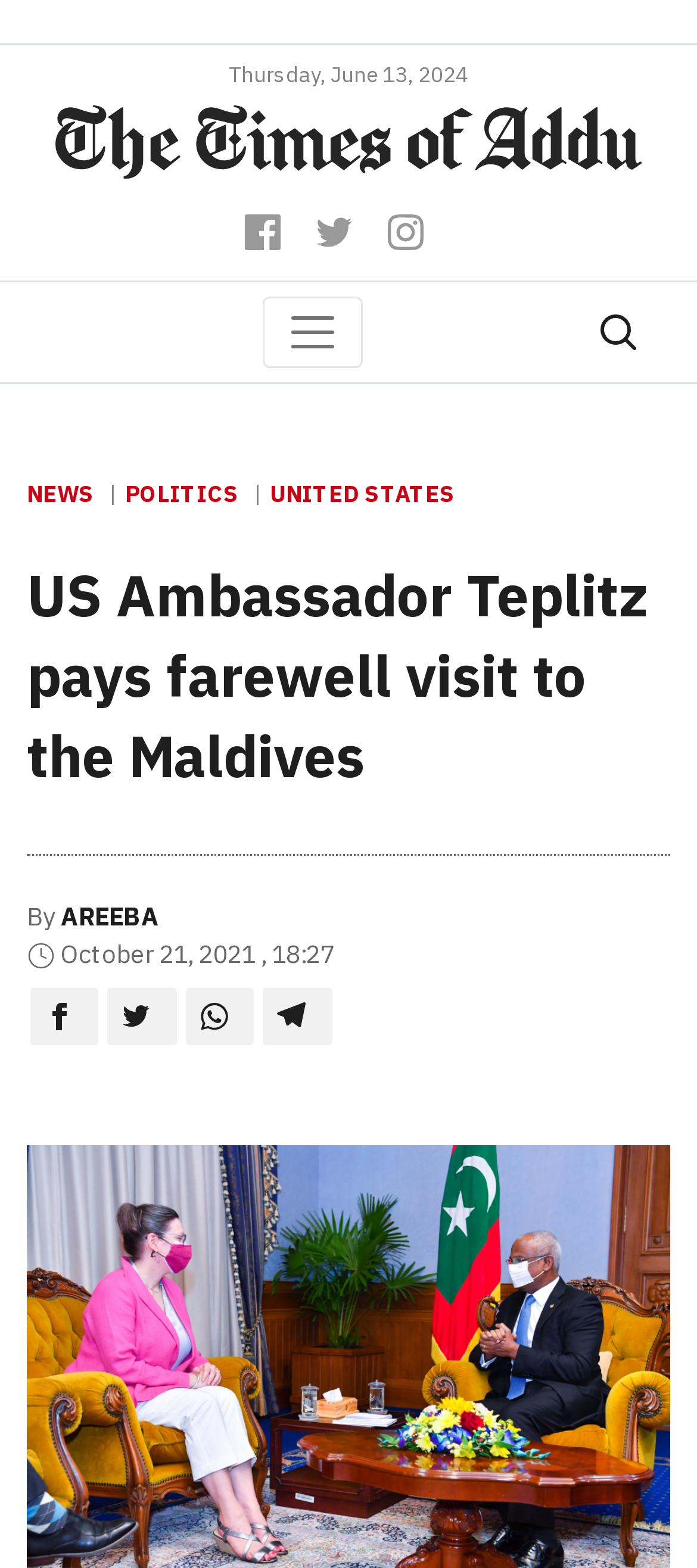Locate the bounding box of the UI element with the following description: "Instagram icon".

[0.556, 0.135, 0.608, 0.158]